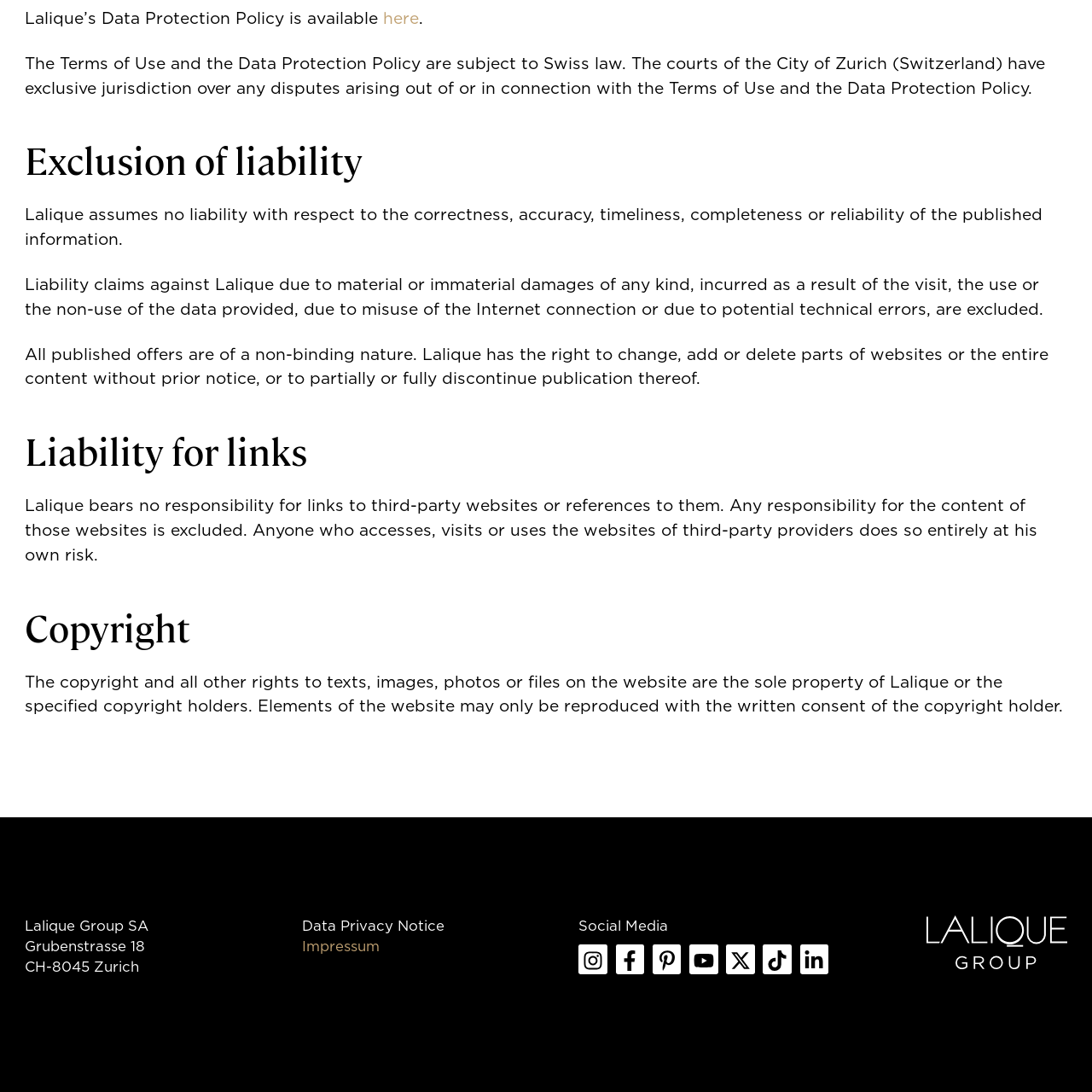Give a concise answer using only one word or phrase for this question:
How many social media links are provided at the bottom of the webpage?

6